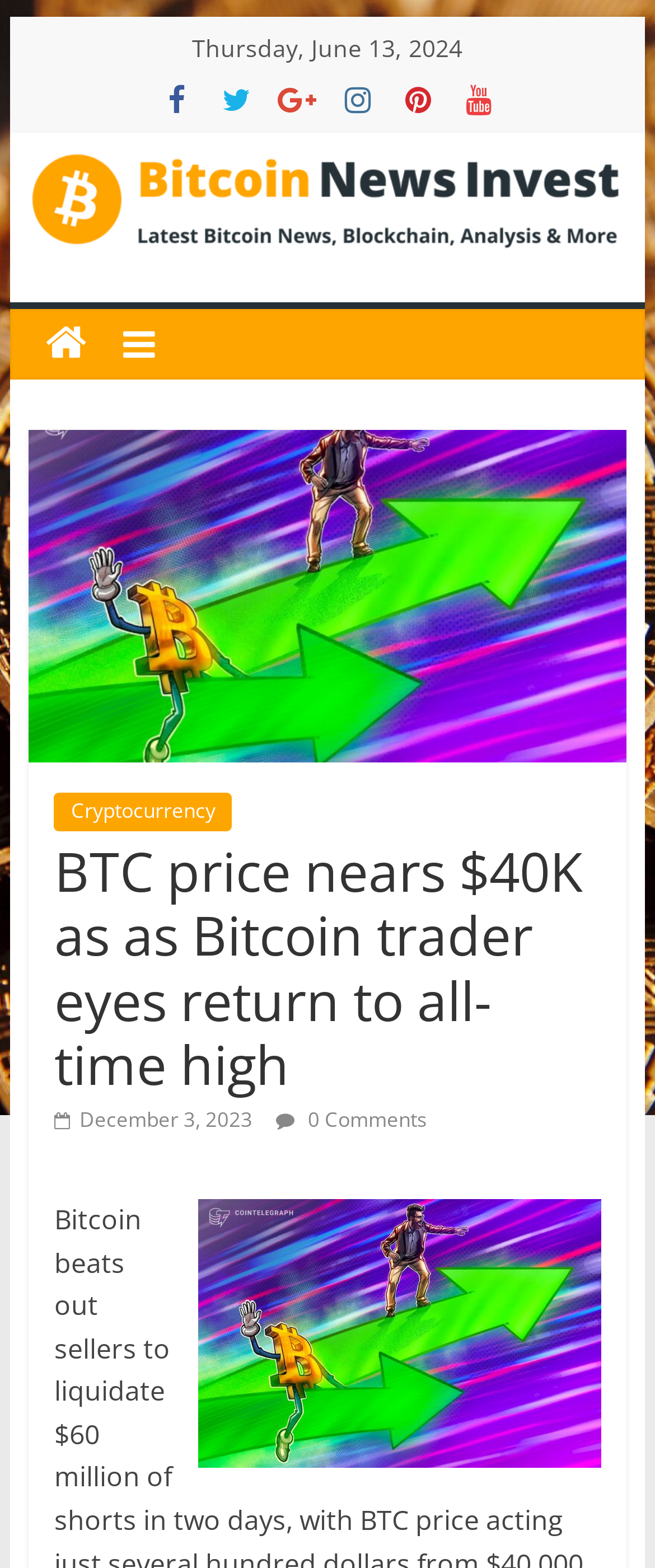Answer the question using only a single word or phrase: 
What is the name of the website?

BitcoinNewsInvest